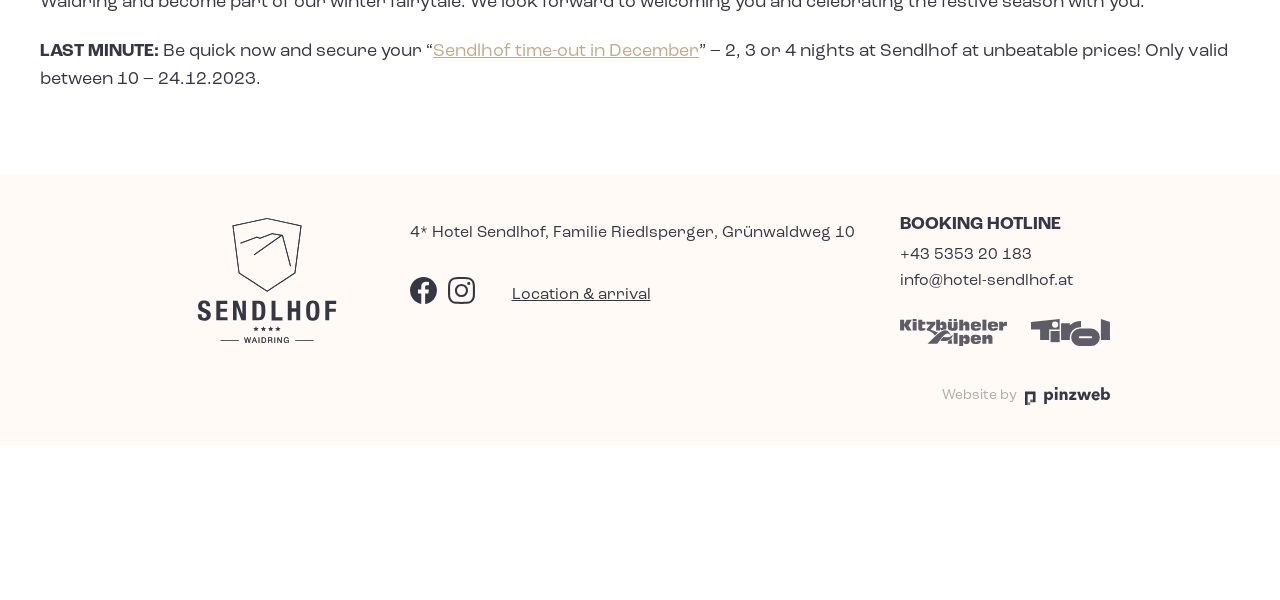Find the bounding box coordinates of the element to click in order to complete this instruction: "View the Facebook page". The bounding box coordinates must be four float numbers between 0 and 1, denoted as [left, top, right, bottom].

[0.32, 0.462, 0.35, 0.522]